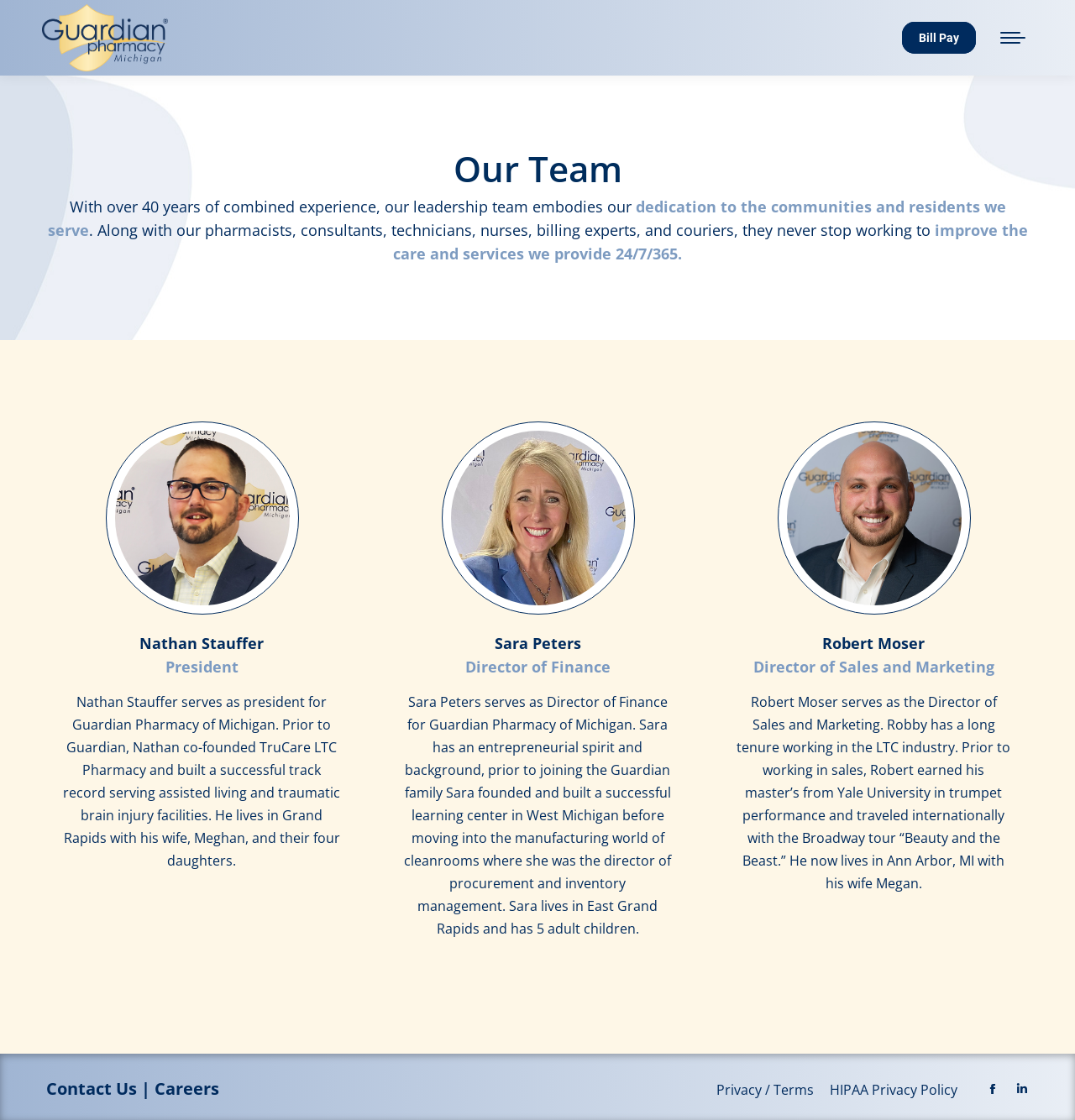What is the name of the president of Guardian Pharmacy of Michigan?
Using the screenshot, give a one-word or short phrase answer.

Nathan Stauffer